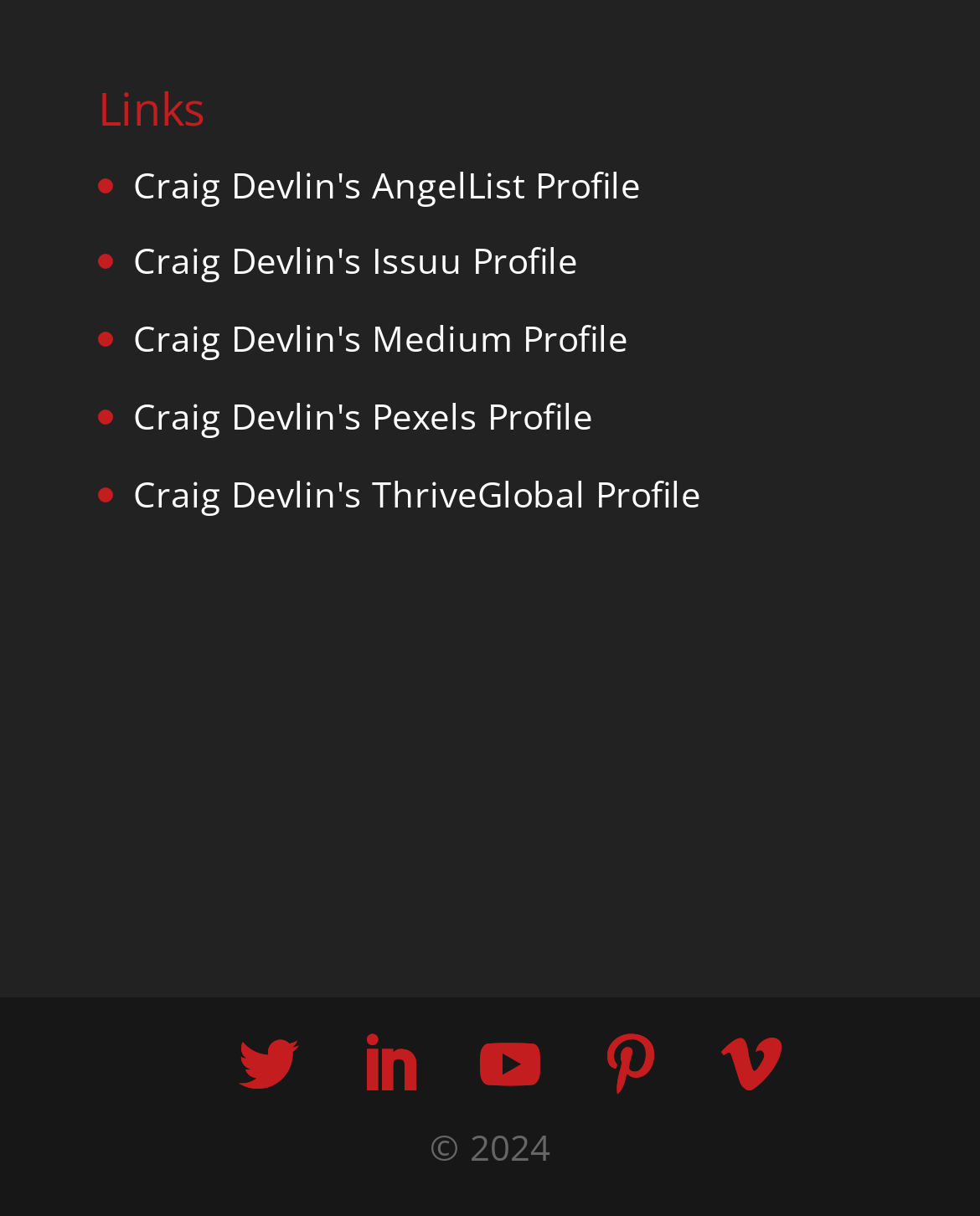Please determine the bounding box coordinates of the element to click in order to execute the following instruction: "Check the 'weather' forecast". The coordinates should be four float numbers between 0 and 1, specified as [left, top, right, bottom].

None